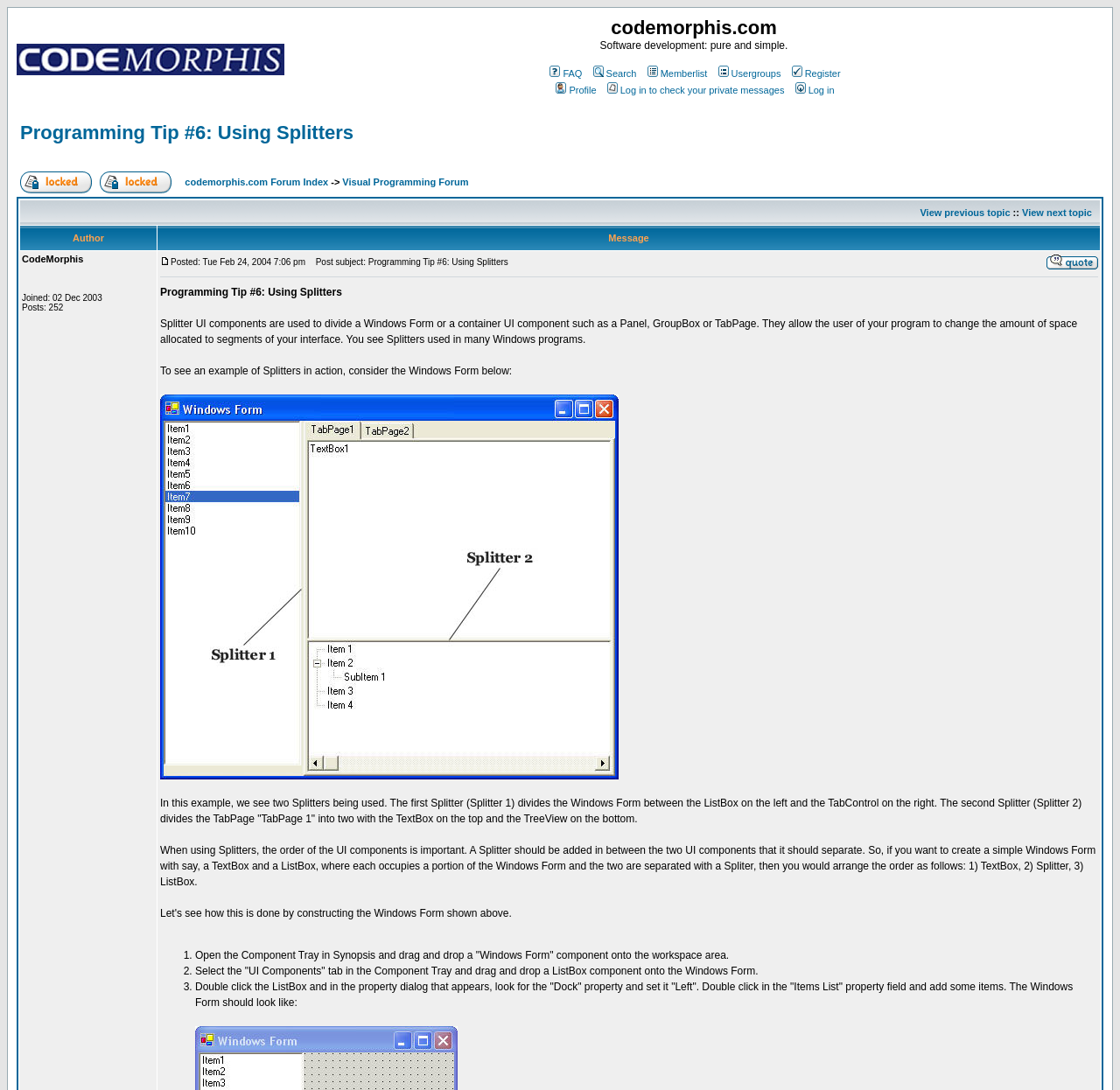Please determine the bounding box coordinates of the element to click on in order to accomplish the following task: "View next topic". Ensure the coordinates are four float numbers ranging from 0 to 1, i.e., [left, top, right, bottom].

[0.912, 0.19, 0.975, 0.2]